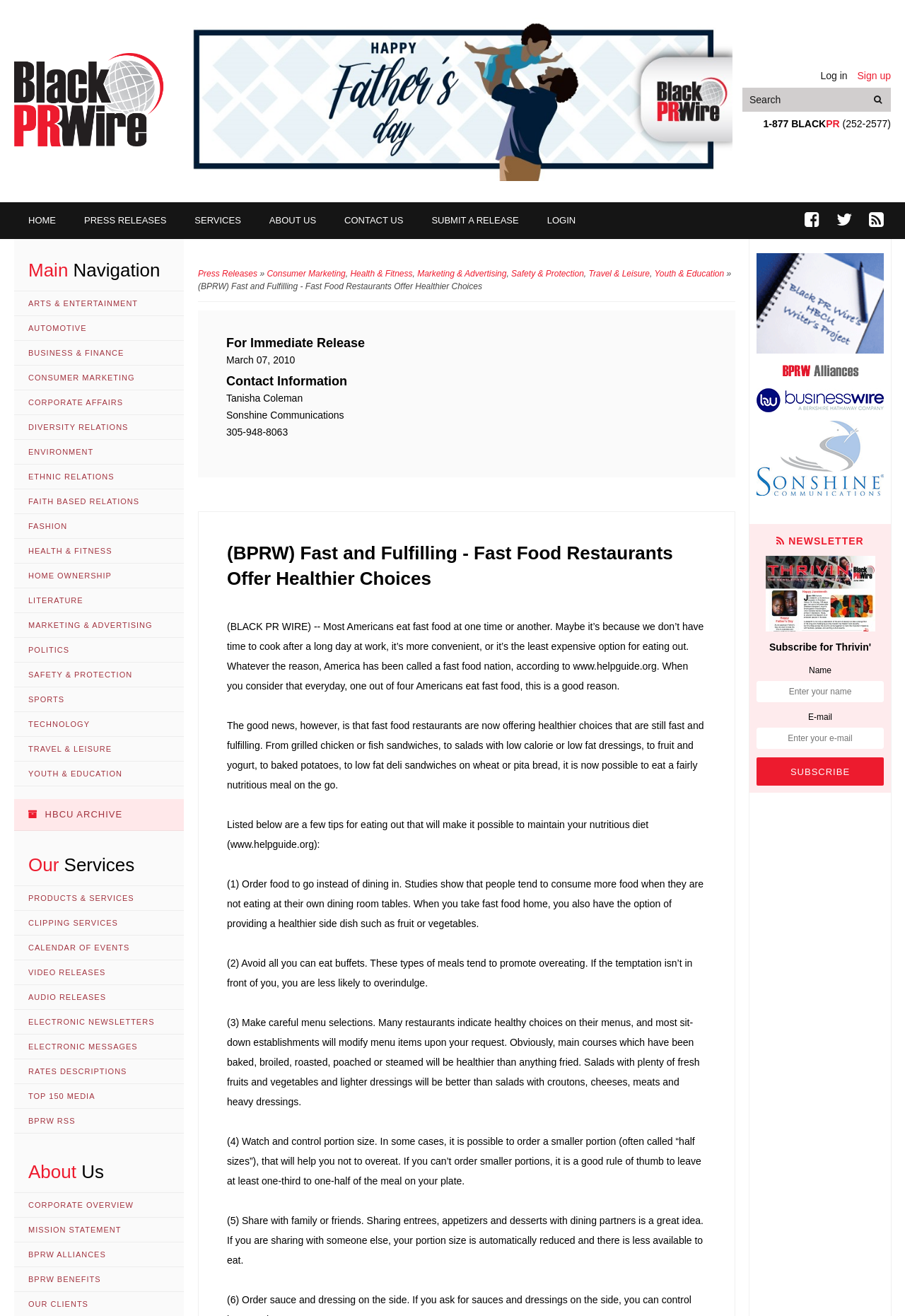Determine the bounding box coordinates for the UI element described. Format the coordinates as (top-left x, top-left y, bottom-right x, bottom-right y) and ensure all values are between 0 and 1. Element description: aria-label="Open RSS feed"

[0.952, 0.154, 0.984, 0.181]